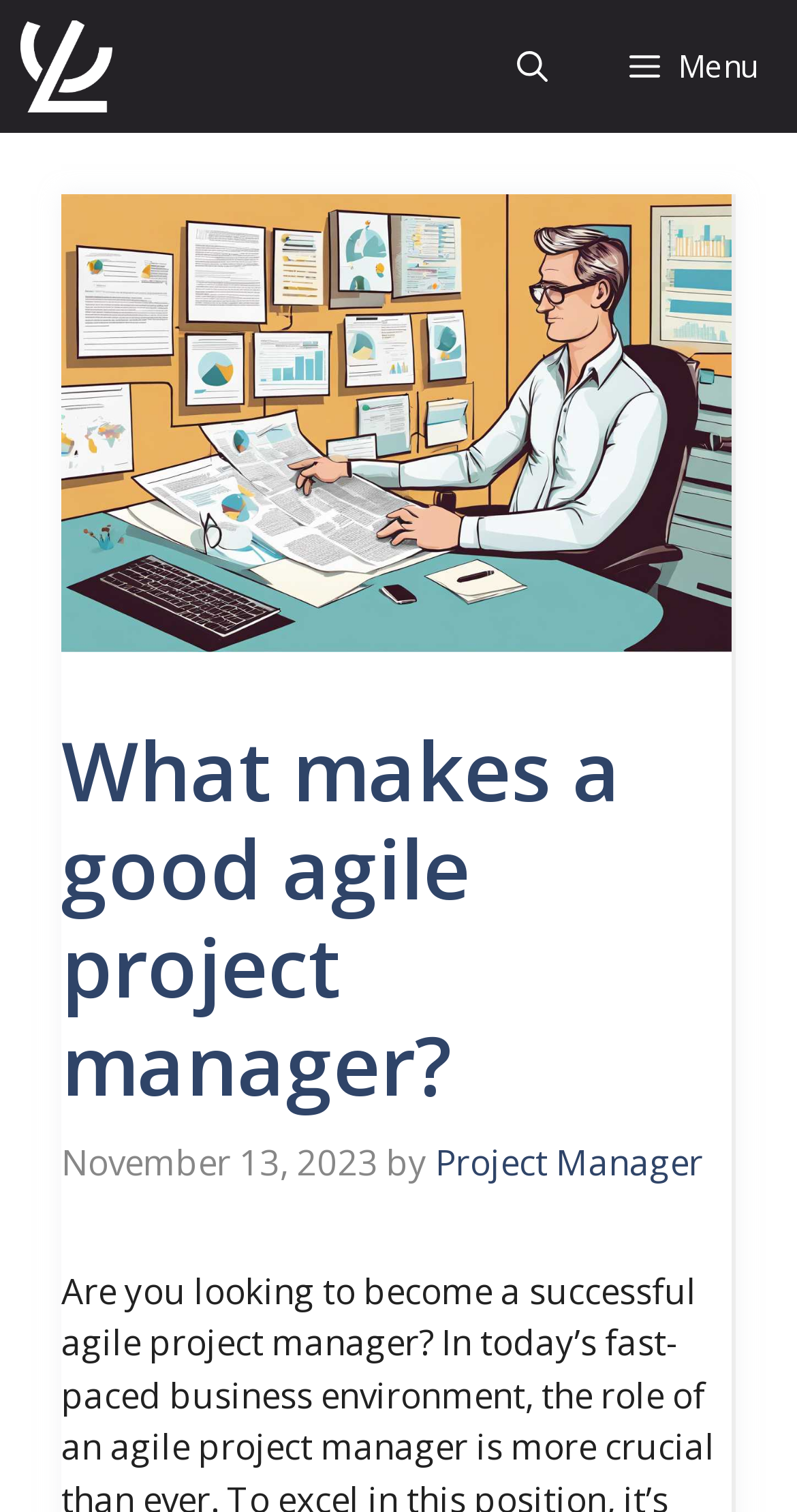Find and extract the text of the primary heading on the webpage.

What makes a good agile project manager?